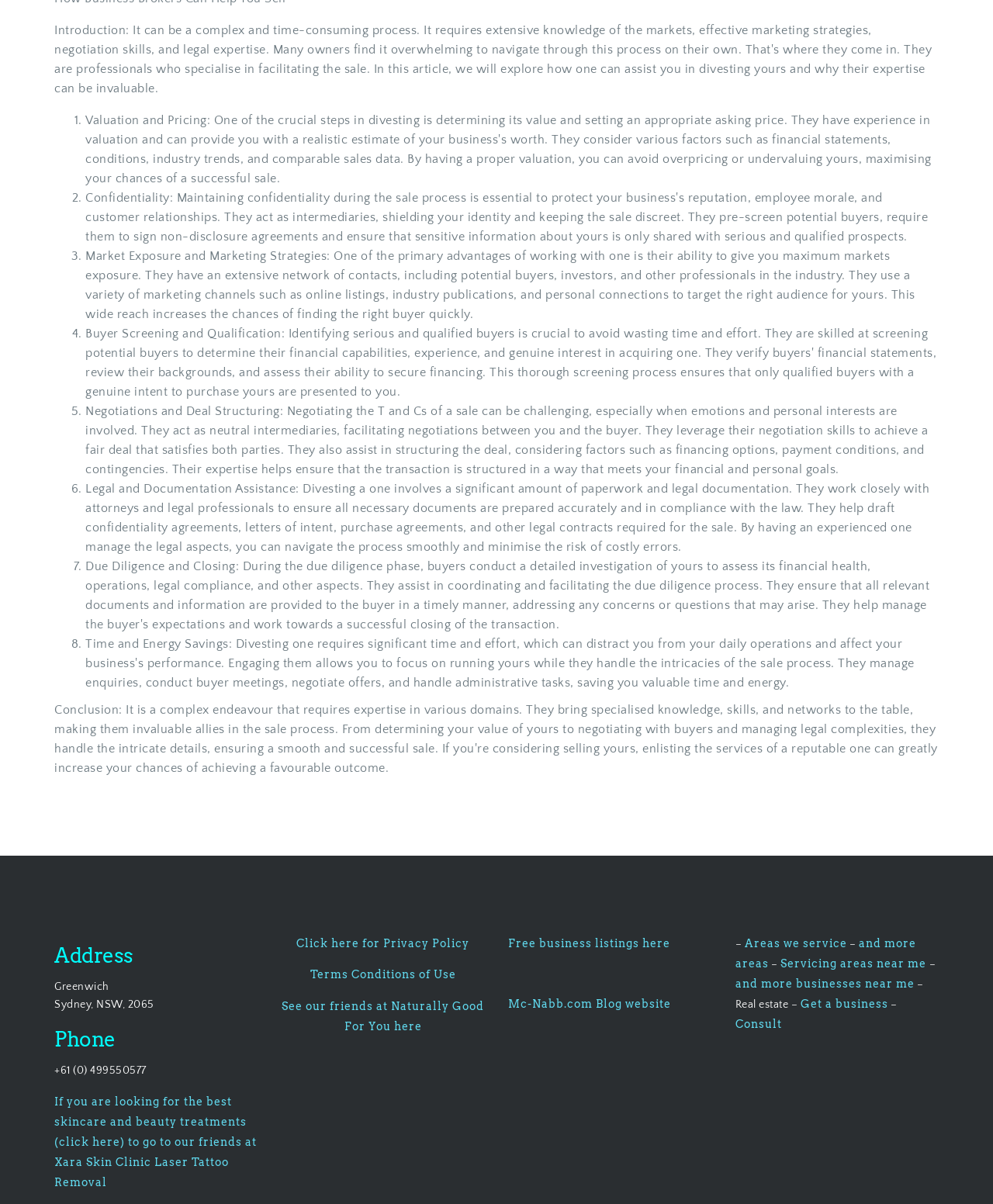What is the phone number of the business broker?
Can you offer a detailed and complete answer to this question?

The webpage provides the phone number of the business broker, which is +61 (0) 499550577.